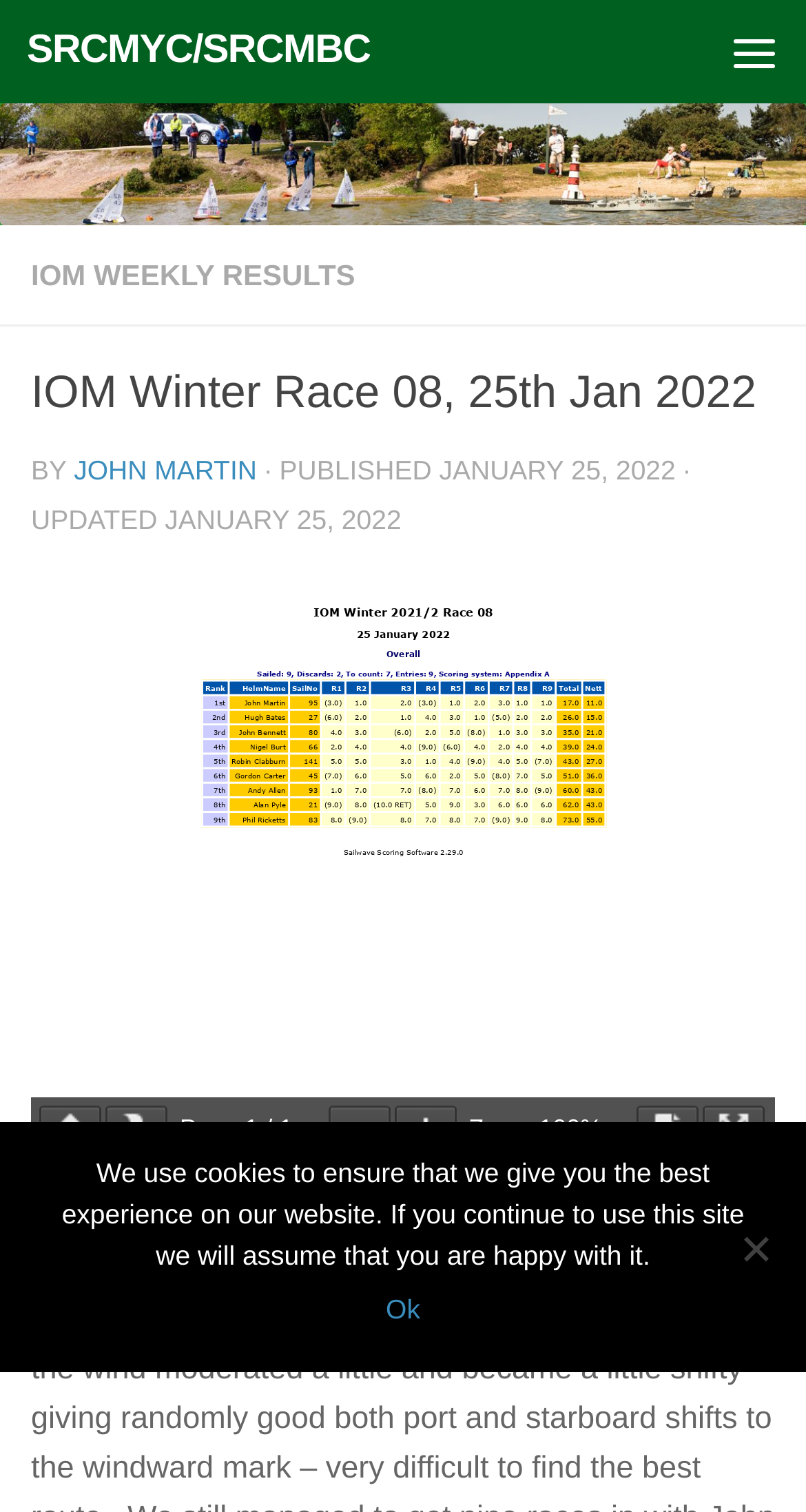Create an elaborate caption for the webpage.

The webpage appears to be a blog post or article about the IOM Winter Race 08, which took place on January 25, 2022. At the top of the page, there is a link to skip to the content and a link to the SRCMYC/SRCMBC website. A menu button is located at the top right corner of the page.

Below the top navigation, there is a header section with a link to "IOM WEEKLY RESULTS" and a heading that reads "IOM Winter Race 08, 25th Jan 2022". This is followed by a section with the author's name, "JOHN MARTIN", and the publication and update dates.

The main content of the page is a blog post or article, which starts with a sentence "Wonderful today, arrived at the pond and there were ripples, not made by passing dogs and horses, but wind ripples!!!!". This text takes up most of the page's content area.

At the bottom of the page, there are several buttons and links, including navigation buttons to previous and next pages, zoom in and out buttons, a download PDF button, and a full-screen button. There is also a page counter that shows the current page number.

Additionally, there is a cookie notice dialog at the bottom of the page, which informs users that the website uses cookies and provides an "Ok" button to acknowledge this.